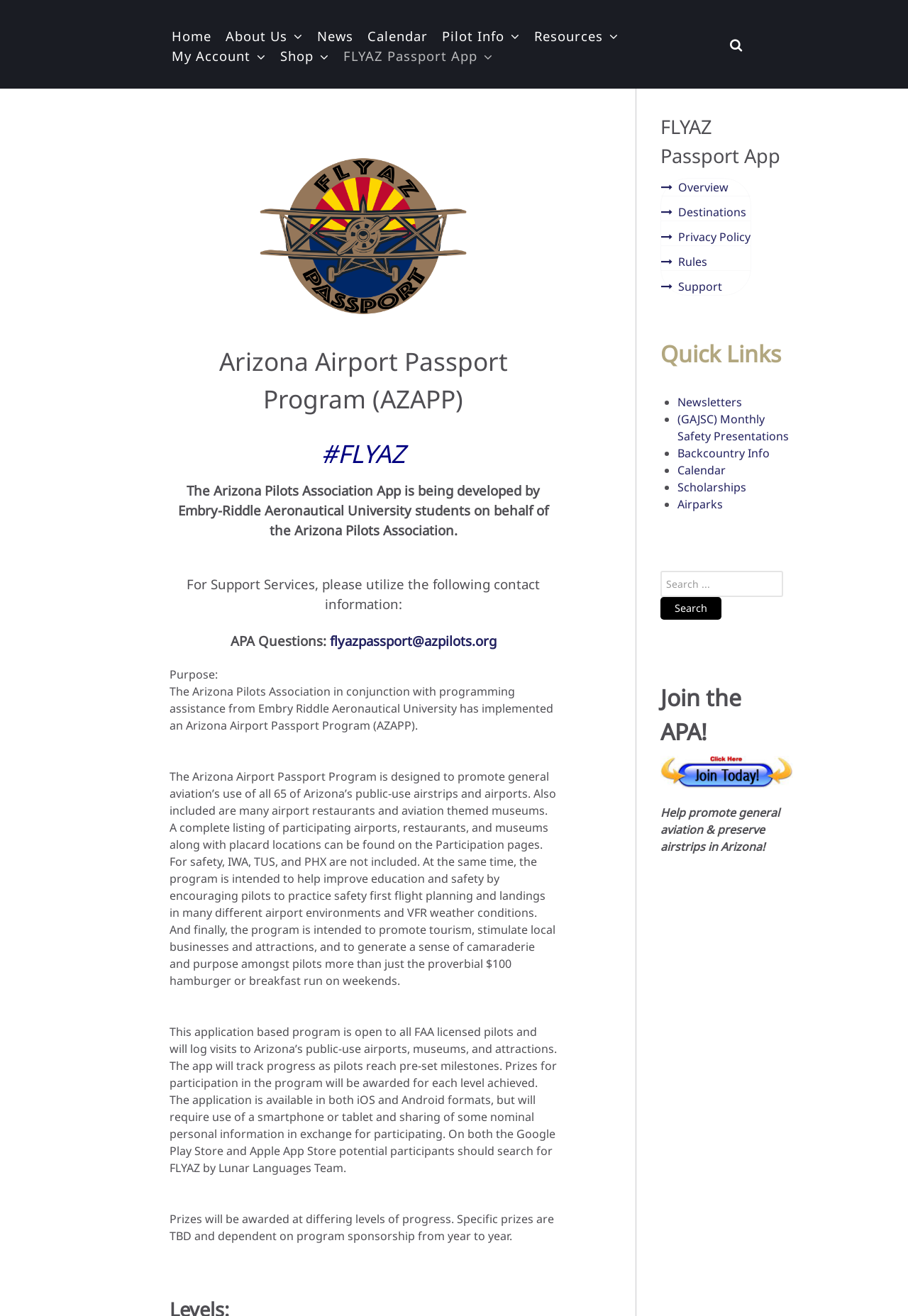Please identify the bounding box coordinates of the element's region that should be clicked to execute the following instruction: "Search for products". The bounding box coordinates must be four float numbers between 0 and 1, i.e., [left, top, right, bottom].

None